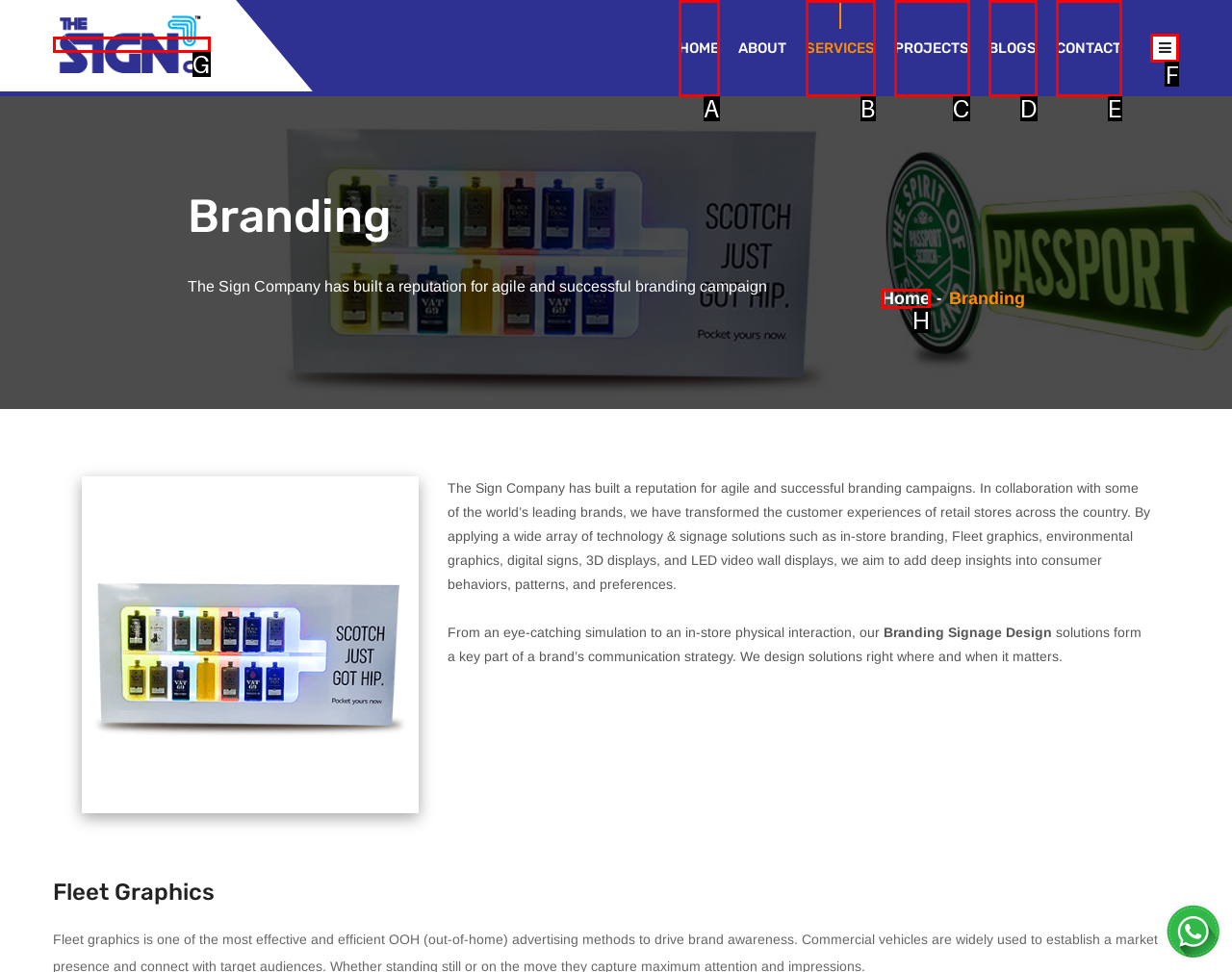Which HTML element should be clicked to complete the task: Click the button with a search icon? Answer with the letter of the corresponding option.

F